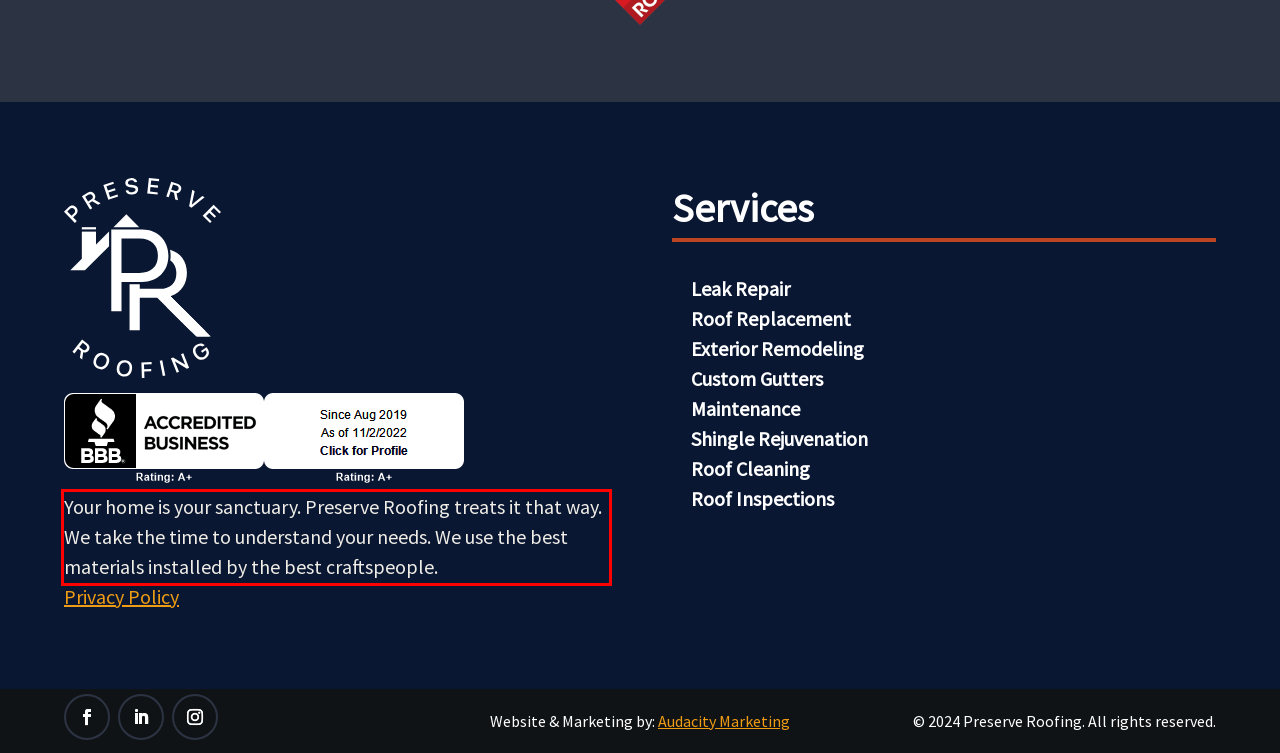Identify the text inside the red bounding box on the provided webpage screenshot by performing OCR.

Your home is your sanctuary. Preserve Roofing treats it that way. We take the time to understand your needs. We use the best materials installed by the best craftspeople.